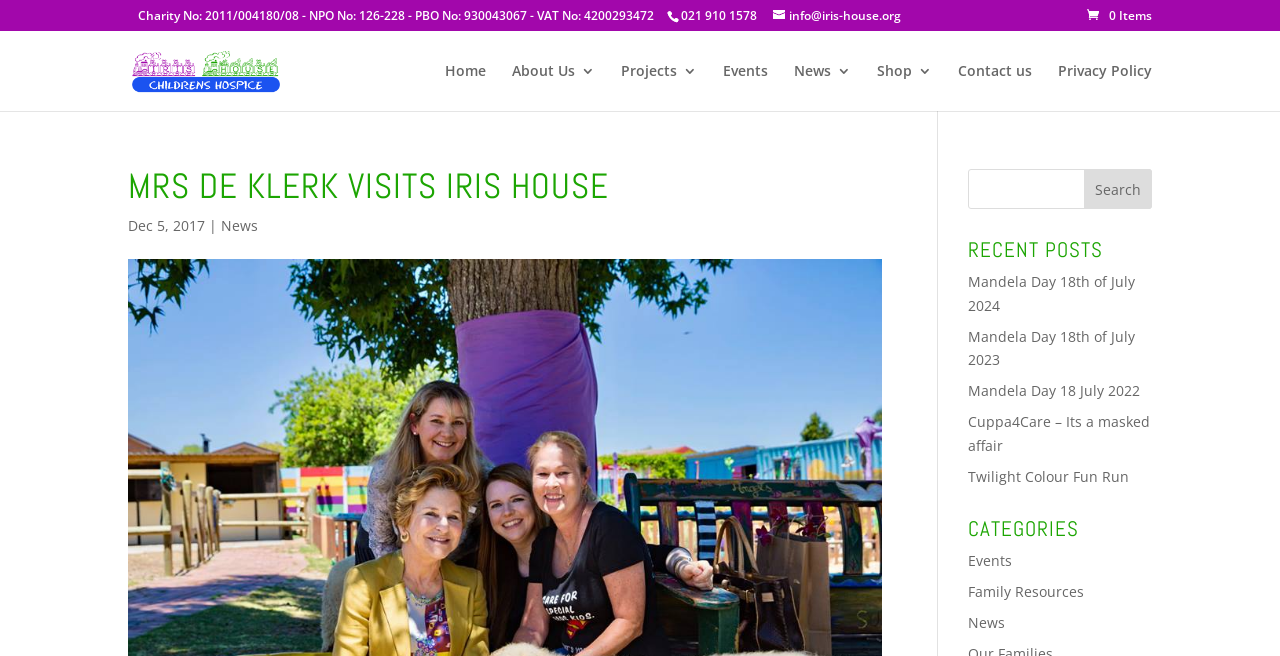Show me the bounding box coordinates of the clickable region to achieve the task as per the instruction: "Search for something".

[0.756, 0.258, 0.9, 0.319]